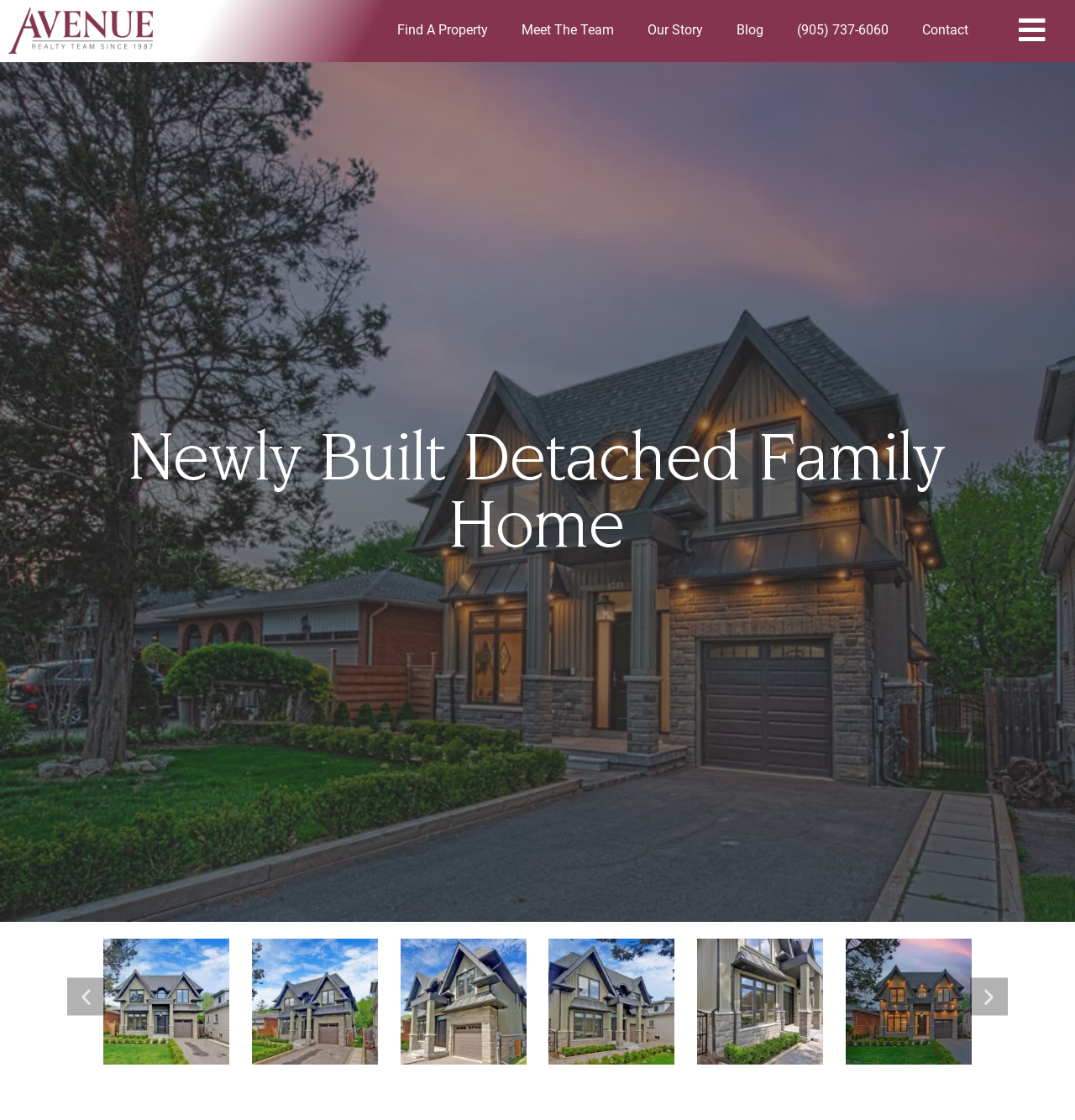From the webpage screenshot, identify the region described by alt="Avenue Realty Team". Provide the bounding box coordinates as (top-left x, top-left y, bottom-right x, bottom-right y), with each value being a floating point number between 0 and 1.

[0.008, 0.006, 0.142, 0.048]